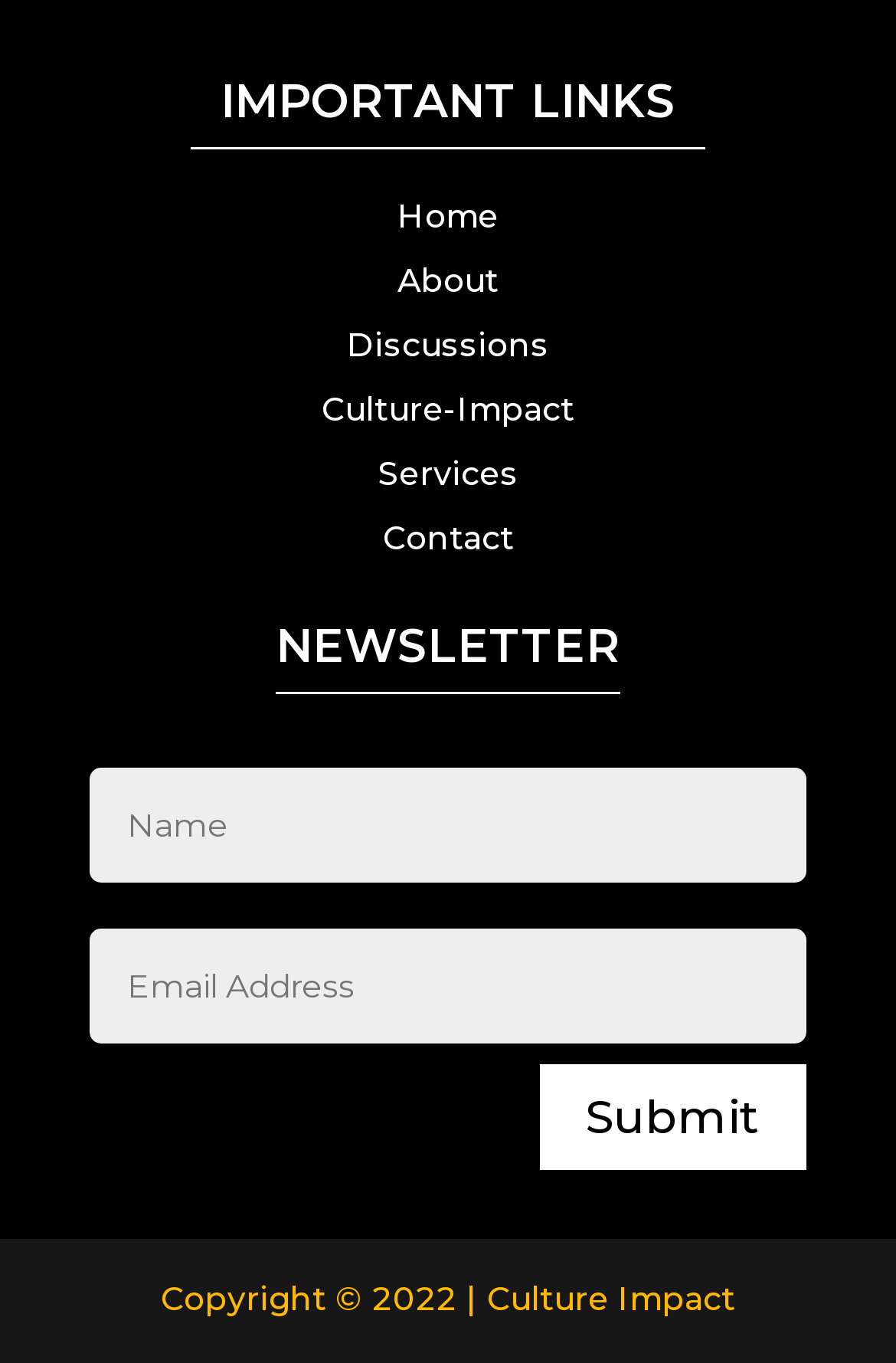Determine the bounding box coordinates for the clickable element required to fulfill the instruction: "Back to article list". Provide the coordinates as four float numbers between 0 and 1, i.e., [left, top, right, bottom].

None